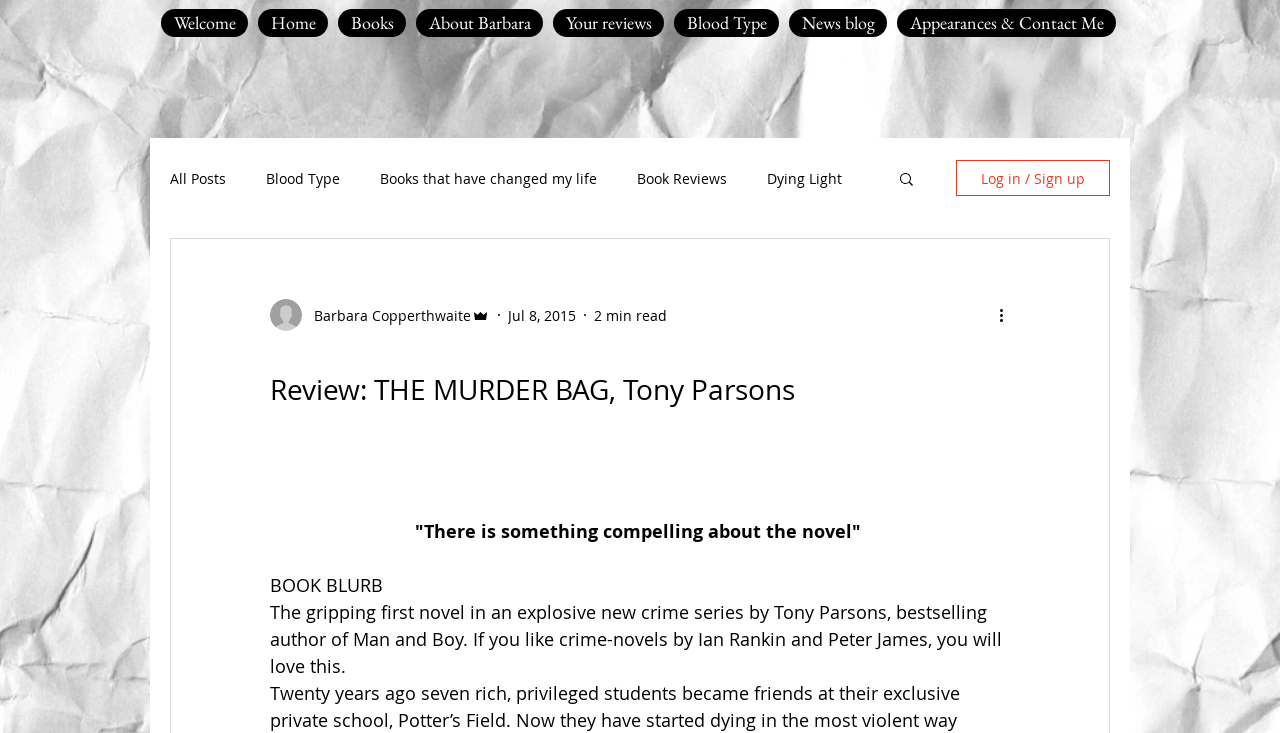Find the bounding box of the UI element described as: "Log in / Sign up". The bounding box coordinates should be given as four float values between 0 and 1, i.e., [left, top, right, bottom].

[0.747, 0.218, 0.867, 0.267]